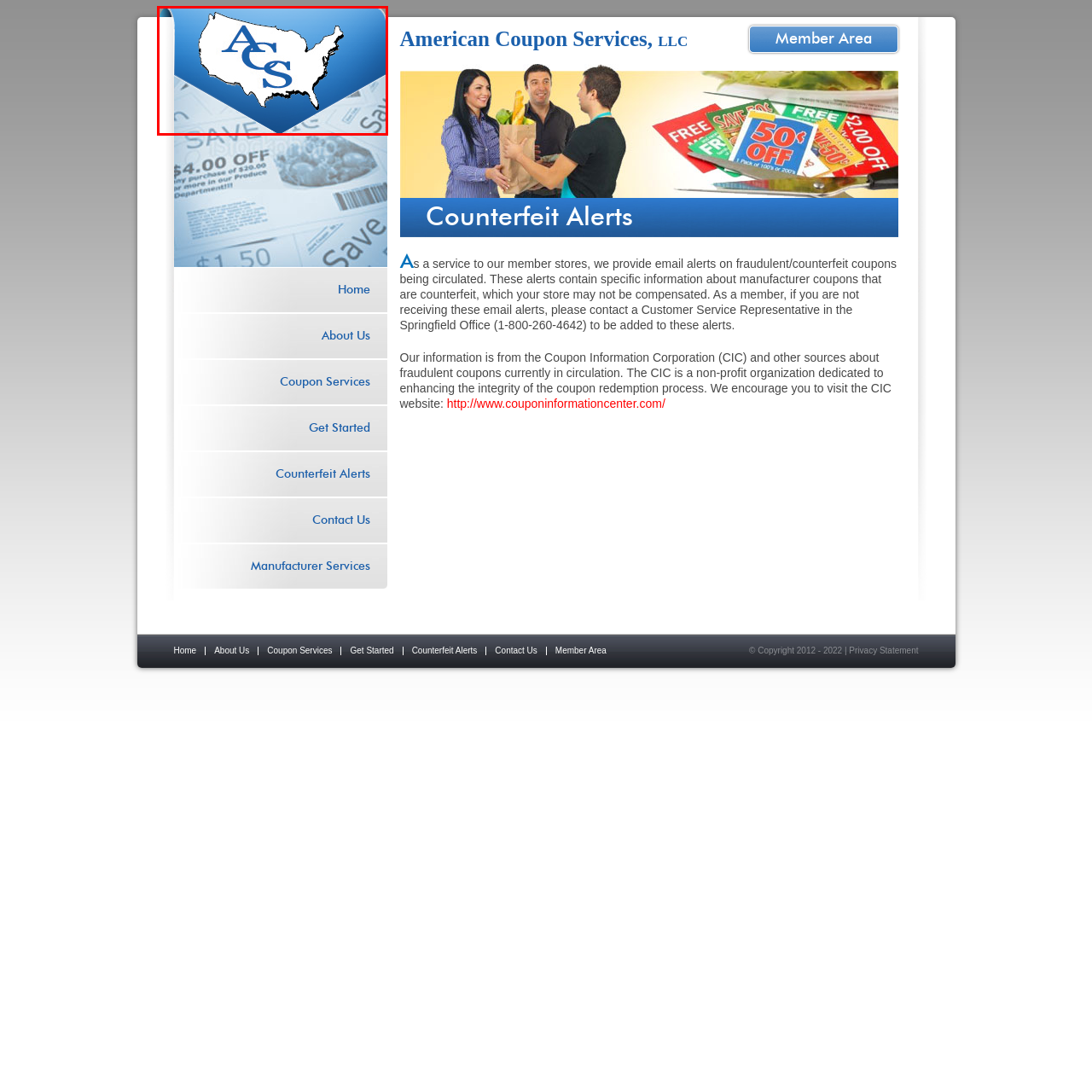Generate a comprehensive caption for the image that is marked by the red border.

The image features the logo of American Coupon Services, LLC, prominently displayed against a blue background. The logo consists of an outline of the United States, filled with a white silhouette, overlaid with the letters "ACS" in a bold blue font. This branding represents the company's focus on coupon services, enhancing their identity in the marketplace. Below the logo, a subtle pattern of faded coupon elements suggests the company's core business of facilitating savings and making coupon-related services accessible to its members.